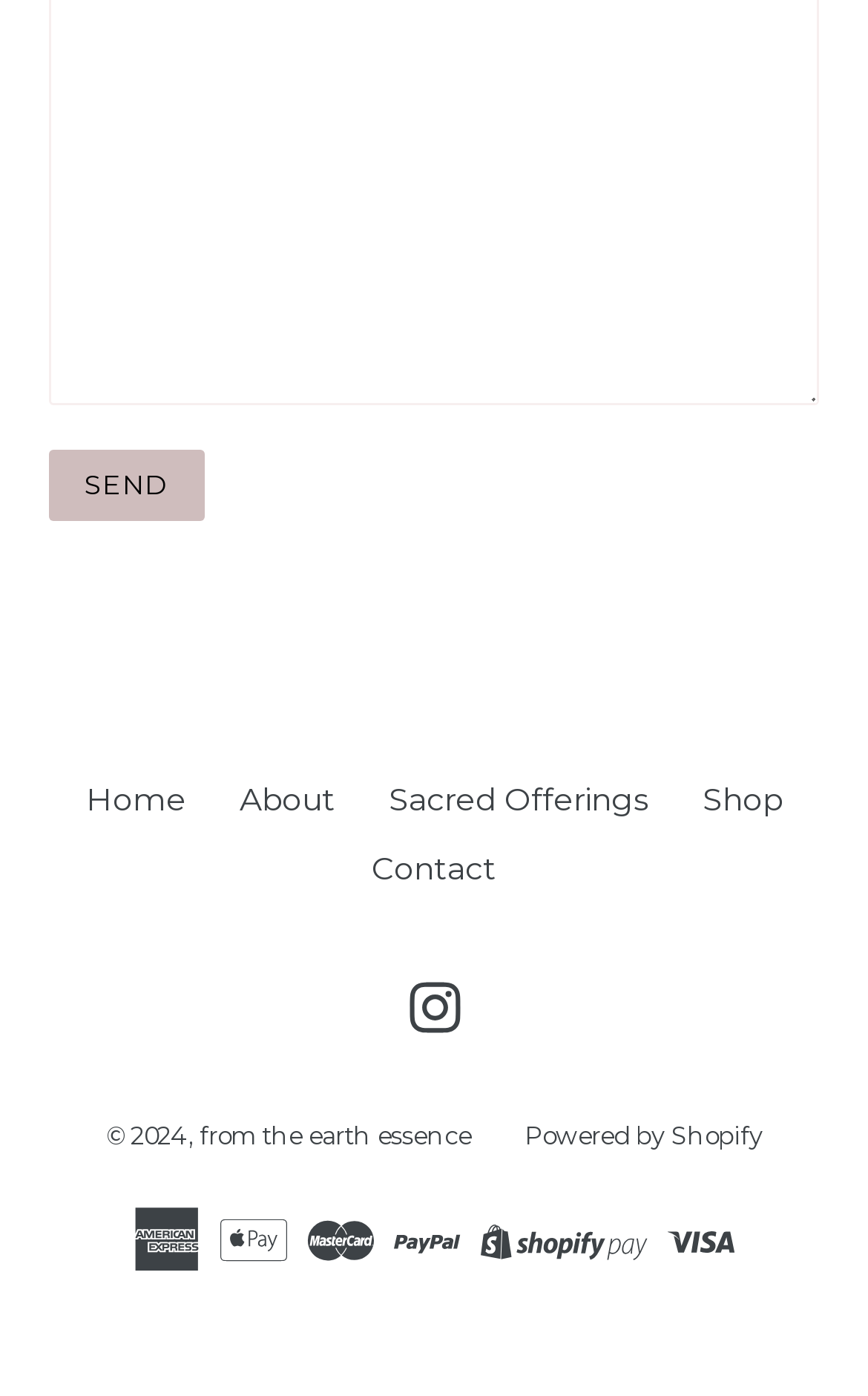What is the name of the entity associated with the website?
Using the image, elaborate on the answer with as much detail as possible.

I found a link element with the bounding box coordinates [0.229, 0.802, 0.542, 0.824] containing the text 'from the earth essence', which is likely the name of the entity associated with the website.